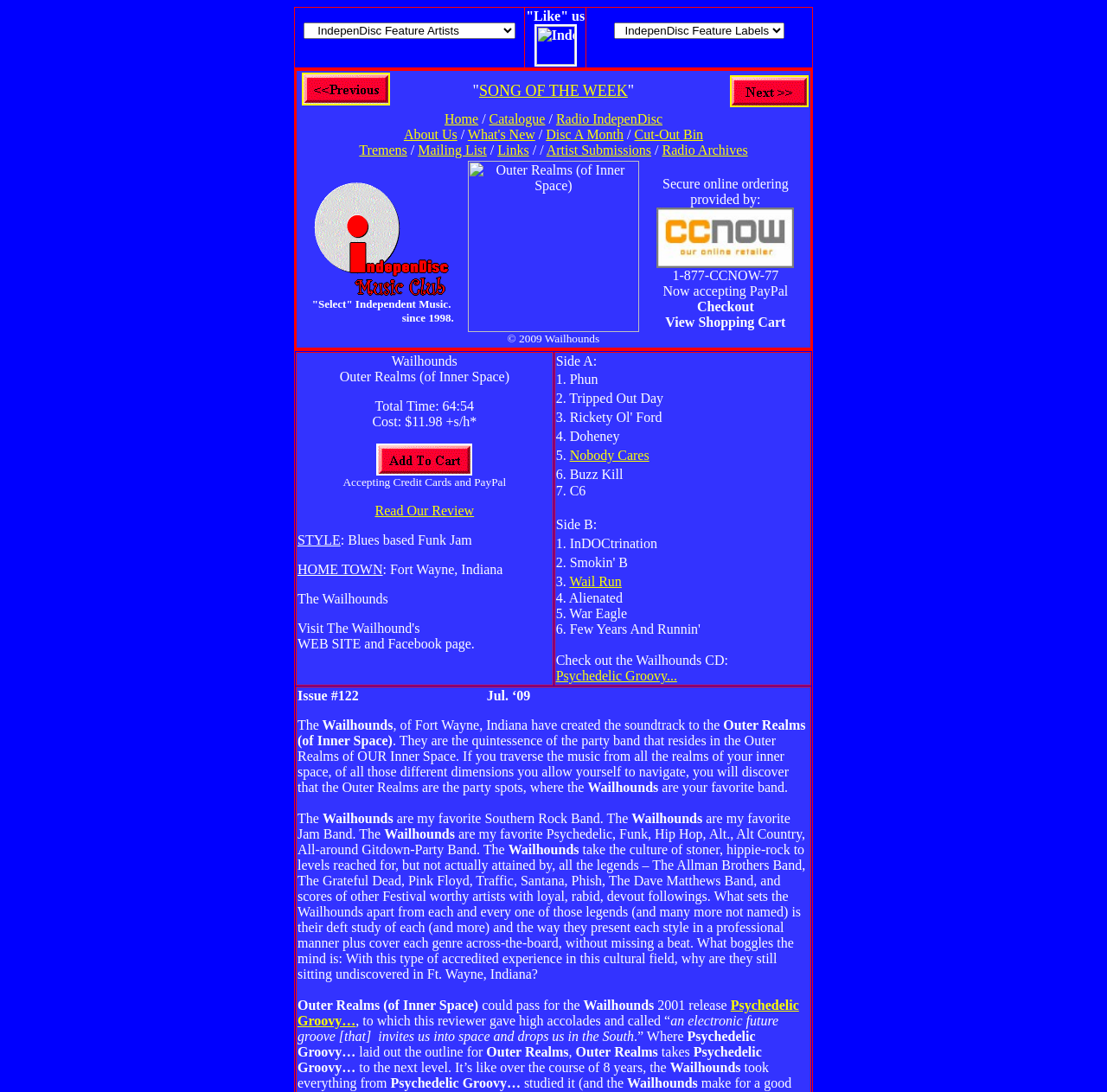Please specify the bounding box coordinates of the region to click in order to perform the following instruction: "Explore more Wailhounds".

[0.659, 0.087, 0.73, 0.1]